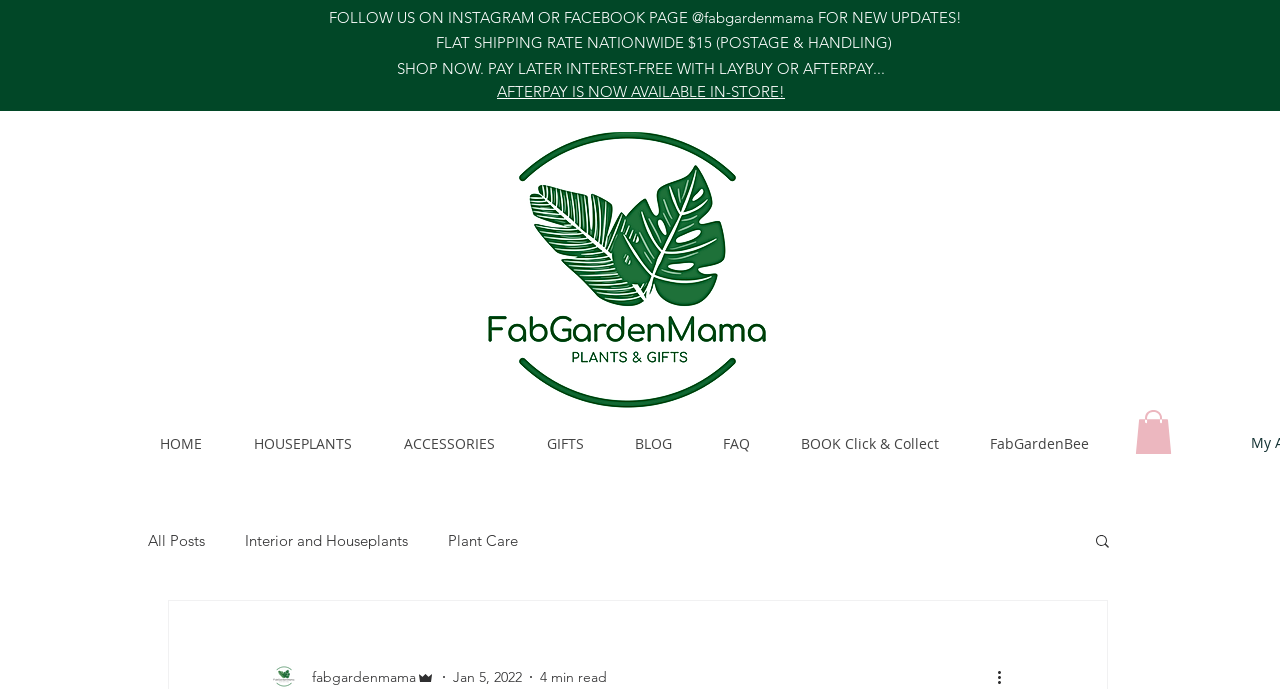Determine the bounding box coordinates for the area that needs to be clicked to fulfill this task: "Follow FabGardenMama on Instagram or Facebook". The coordinates must be given as four float numbers between 0 and 1, i.e., [left, top, right, bottom].

[0.257, 0.012, 0.752, 0.039]